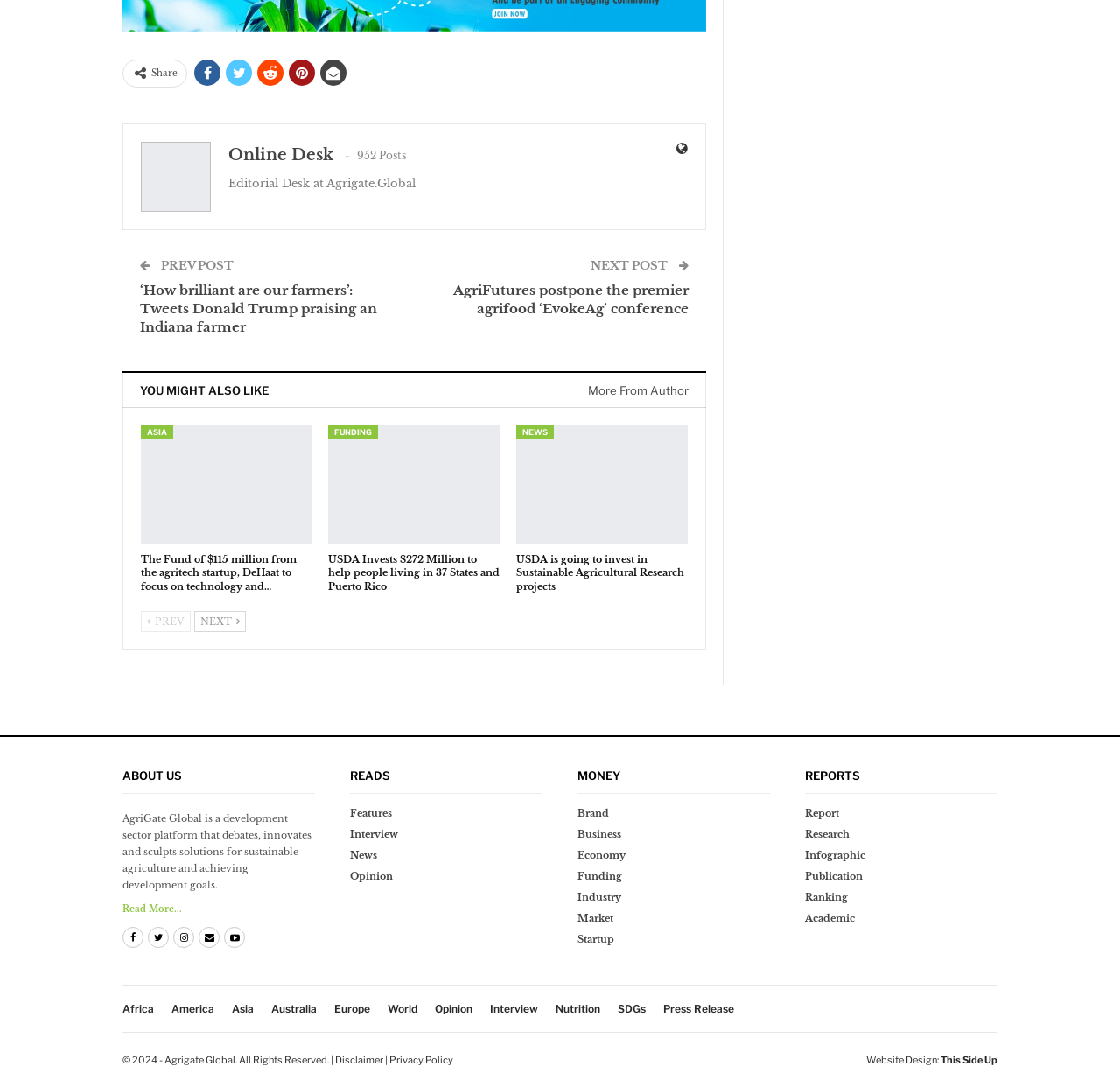Provide the bounding box coordinates of the UI element this sentence describes: "You might also like".

[0.125, 0.35, 0.24, 0.366]